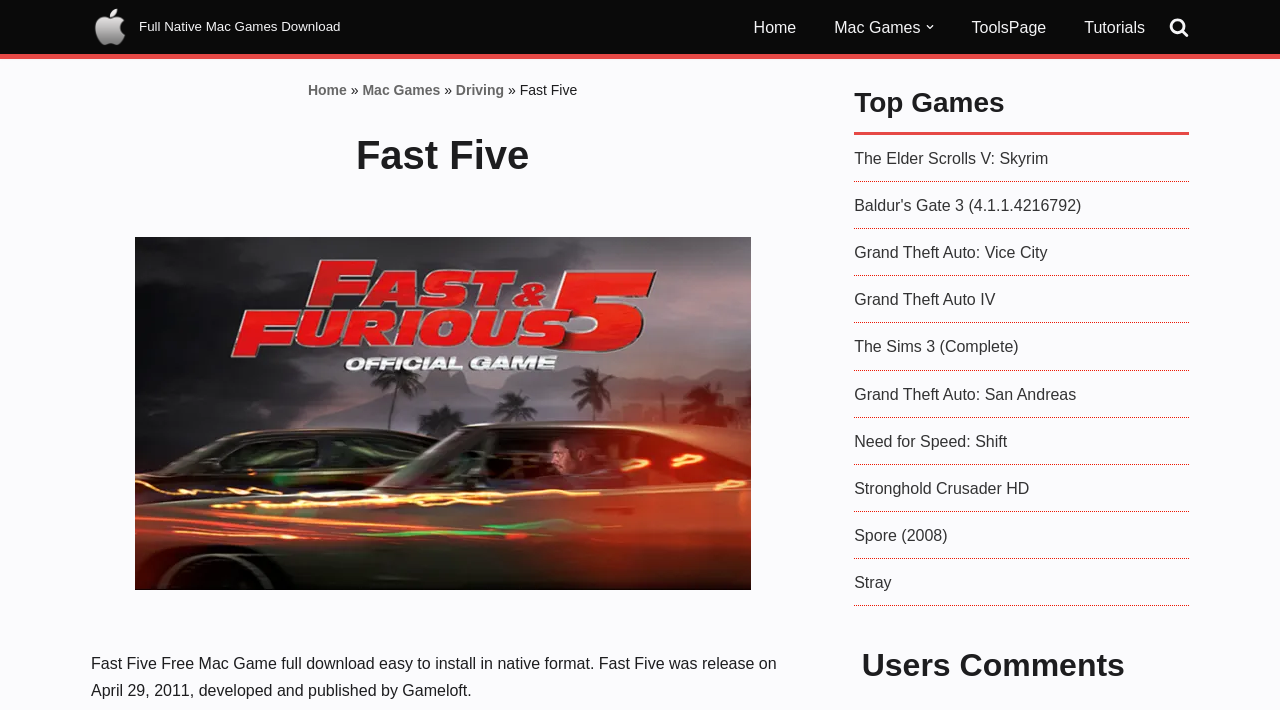Please provide the bounding box coordinates for the element that needs to be clicked to perform the following instruction: "Click on the 'Home' link". The coordinates should be given as four float numbers between 0 and 1, i.e., [left, top, right, bottom].

[0.589, 0.011, 0.622, 0.065]